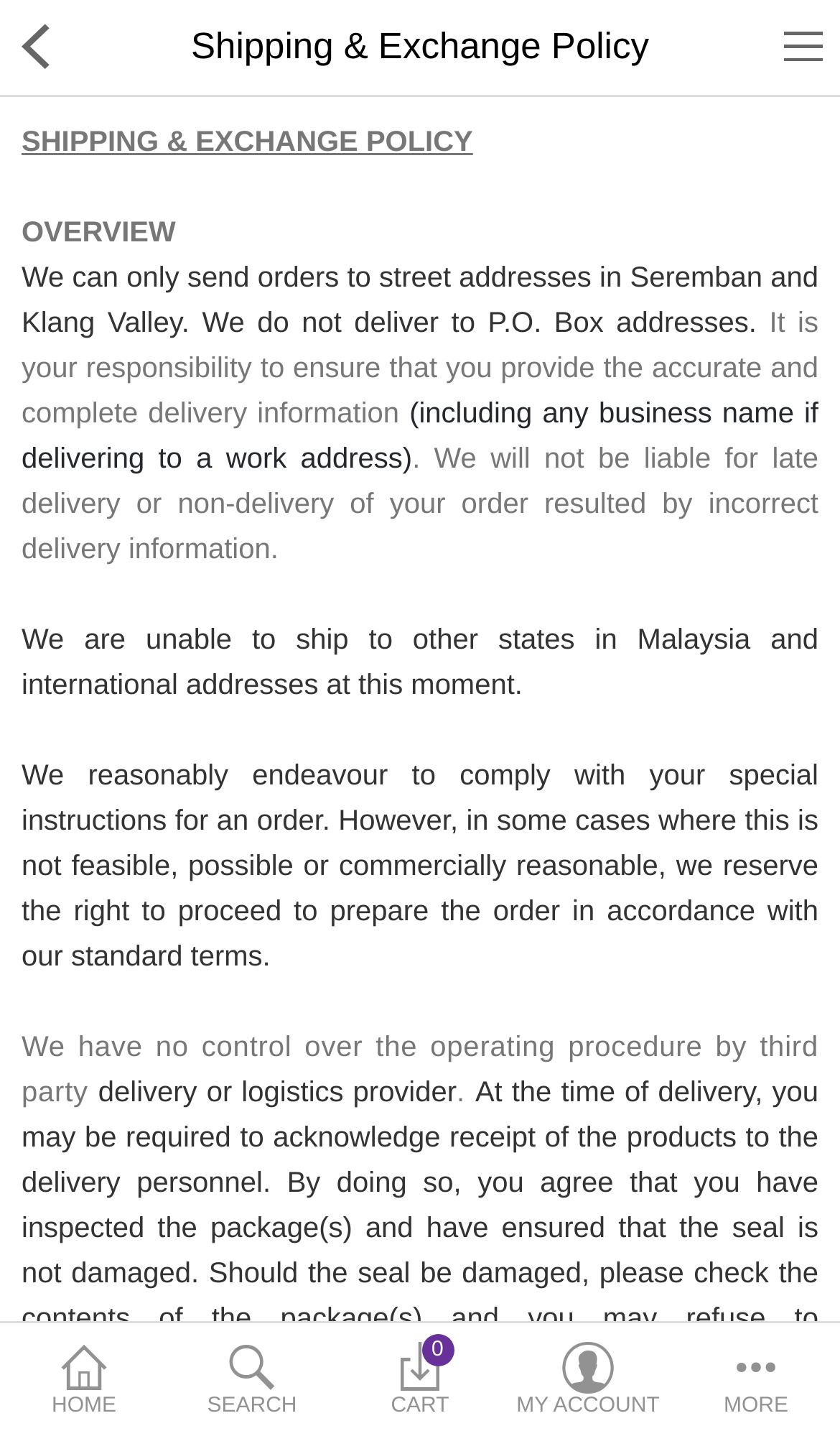Determine the bounding box coordinates of the region I should click to achieve the following instruction: "view Durian". Ensure the bounding box coordinates are four float numbers between 0 and 1, i.e., [left, top, right, bottom].

[0.026, 0.193, 0.641, 0.255]